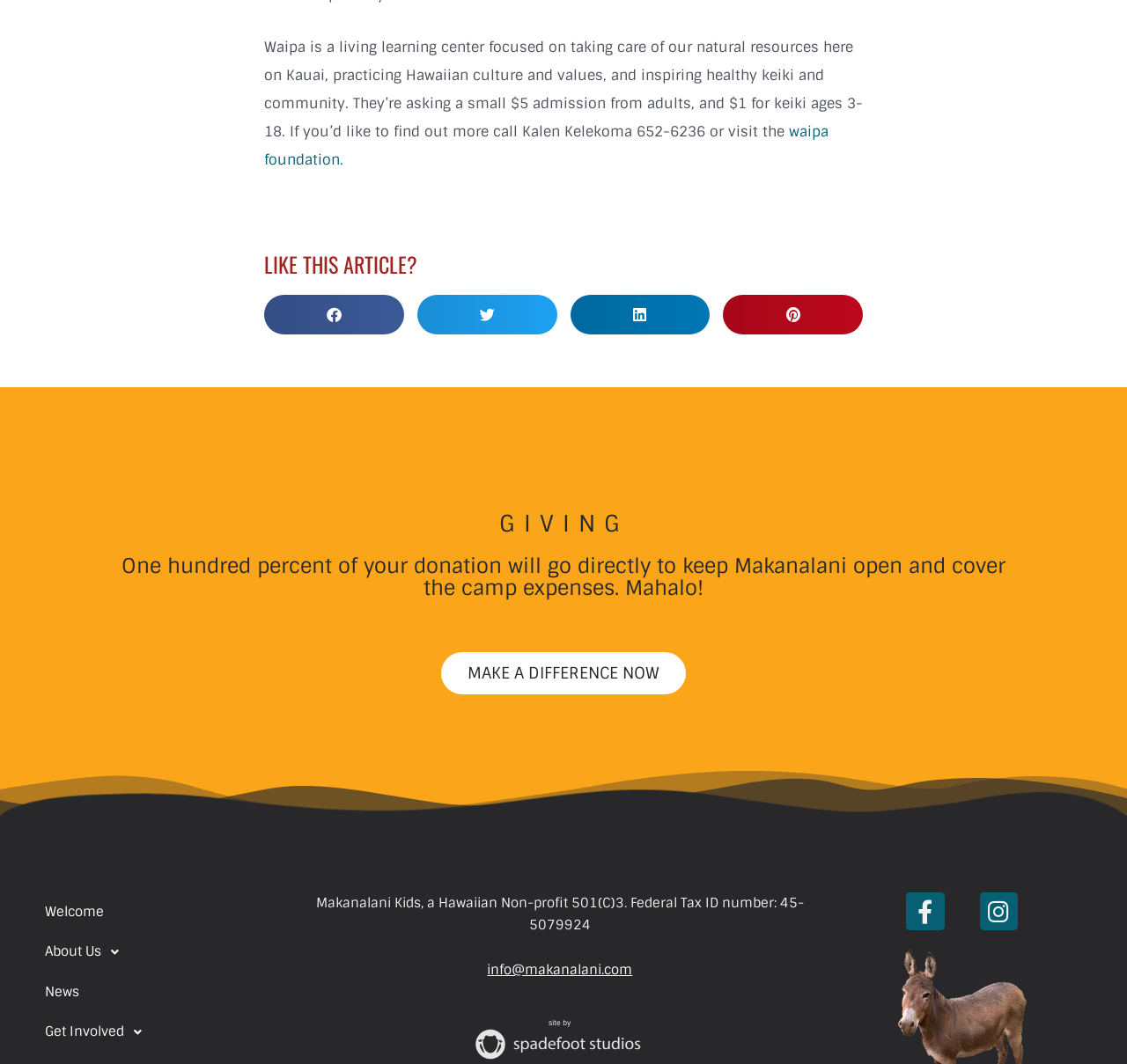Provide a brief response to the question below using a single word or phrase: 
What is the federal tax ID number of Makanalani Kids?

45-5079924